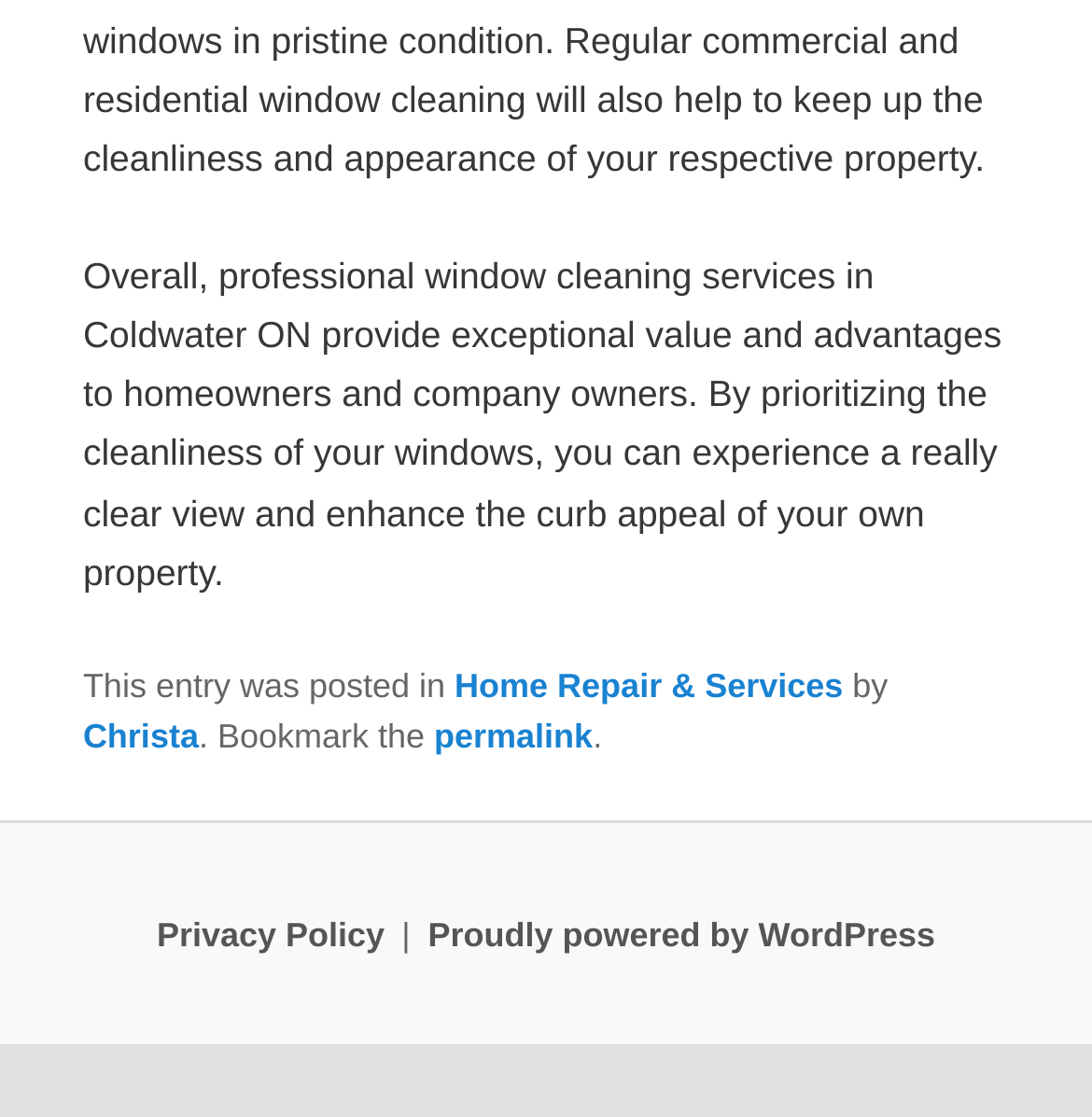Reply to the question with a brief word or phrase: What is the purpose of the webpage?

to provide information